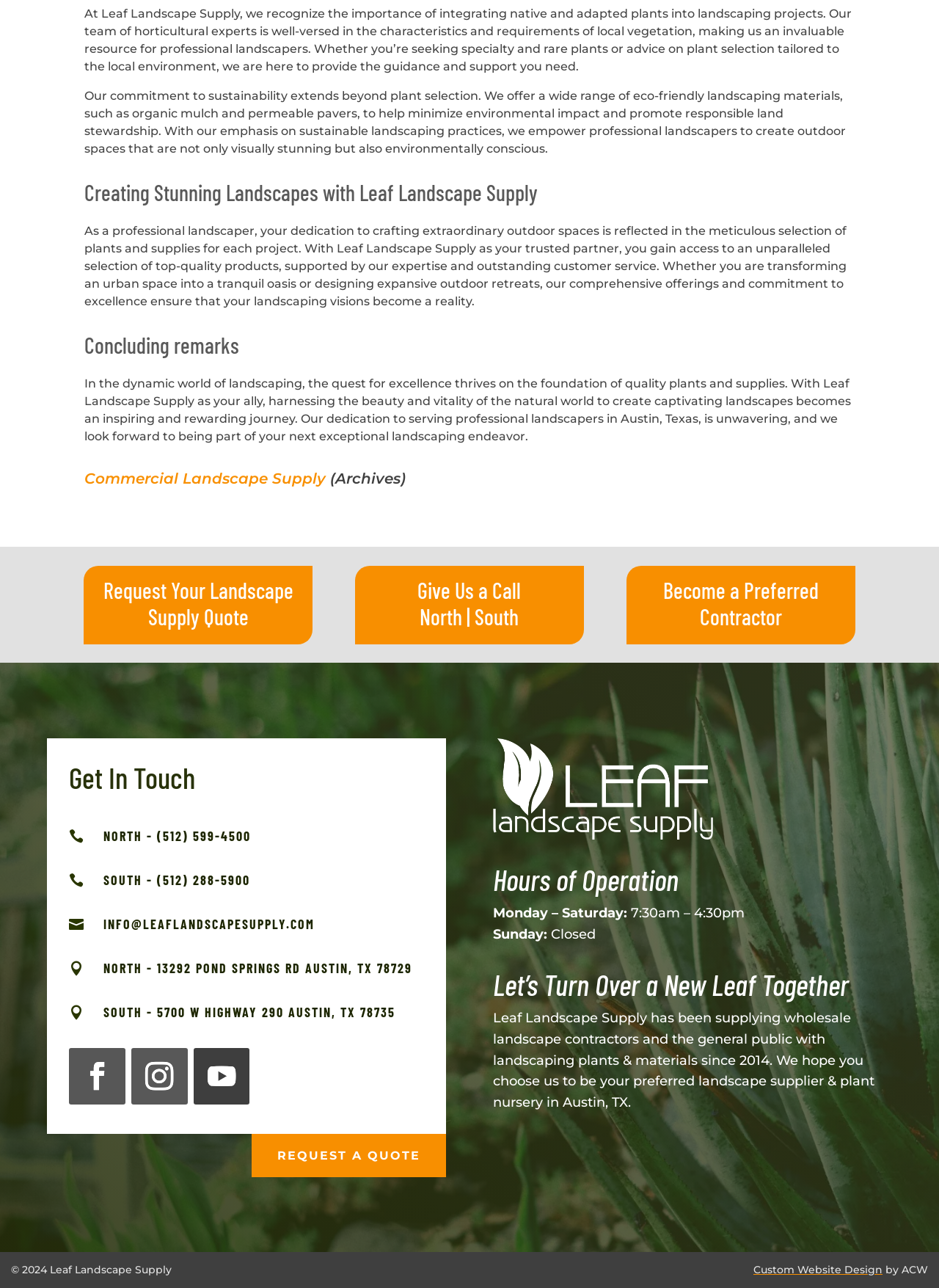Could you determine the bounding box coordinates of the clickable element to complete the instruction: "Get in touch with the North location"? Provide the coordinates as four float numbers between 0 and 1, i.e., [left, top, right, bottom].

[0.11, 0.644, 0.452, 0.662]